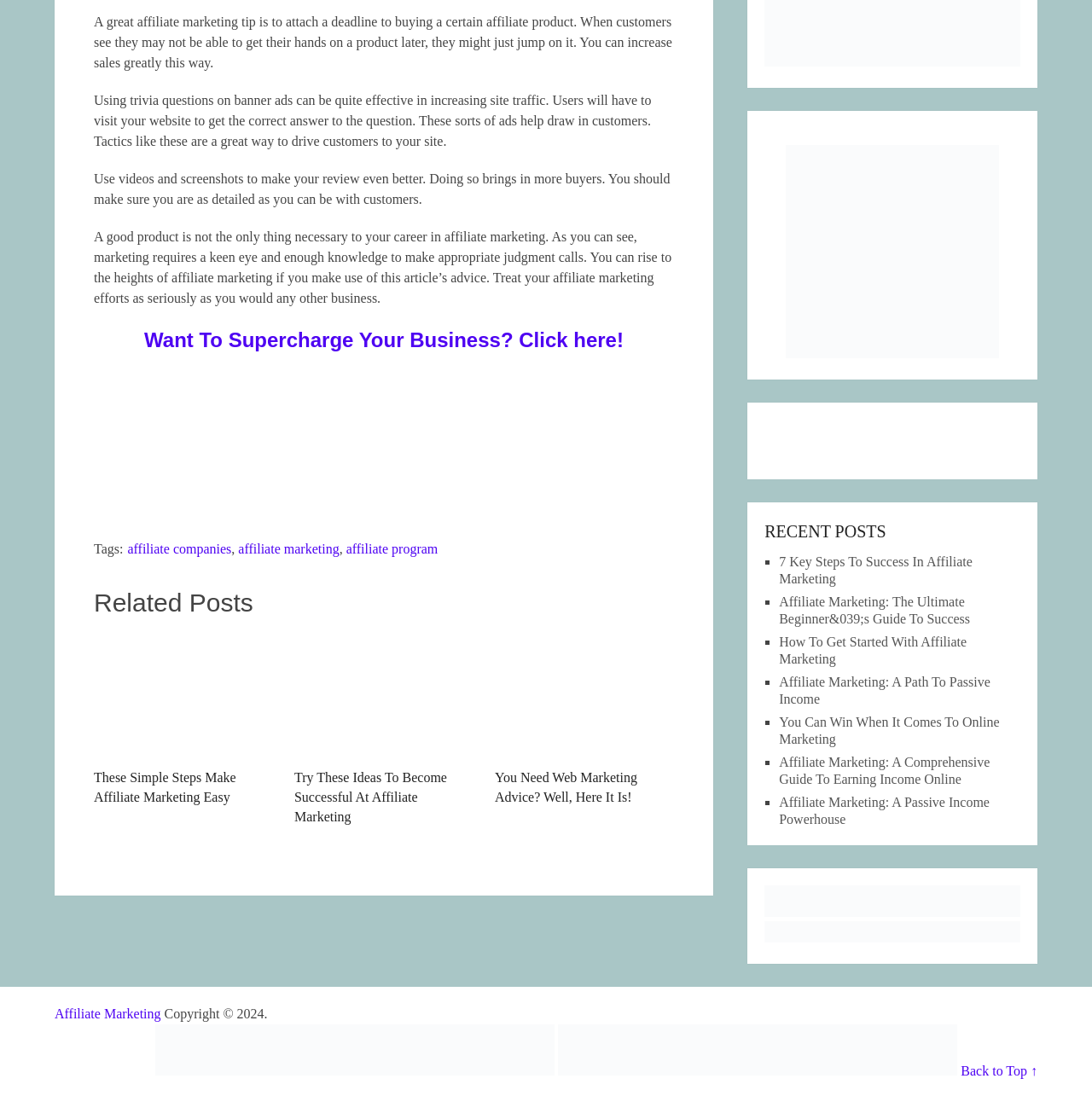What is the main topic of this webpage?
Kindly answer the question with as much detail as you can.

Based on the content of the webpage, including the headings, links, and text, it is clear that the main topic of this webpage is affiliate marketing. The webpage provides various tips, guides, and resources related to affiliate marketing, indicating that it is the central theme of the webpage.